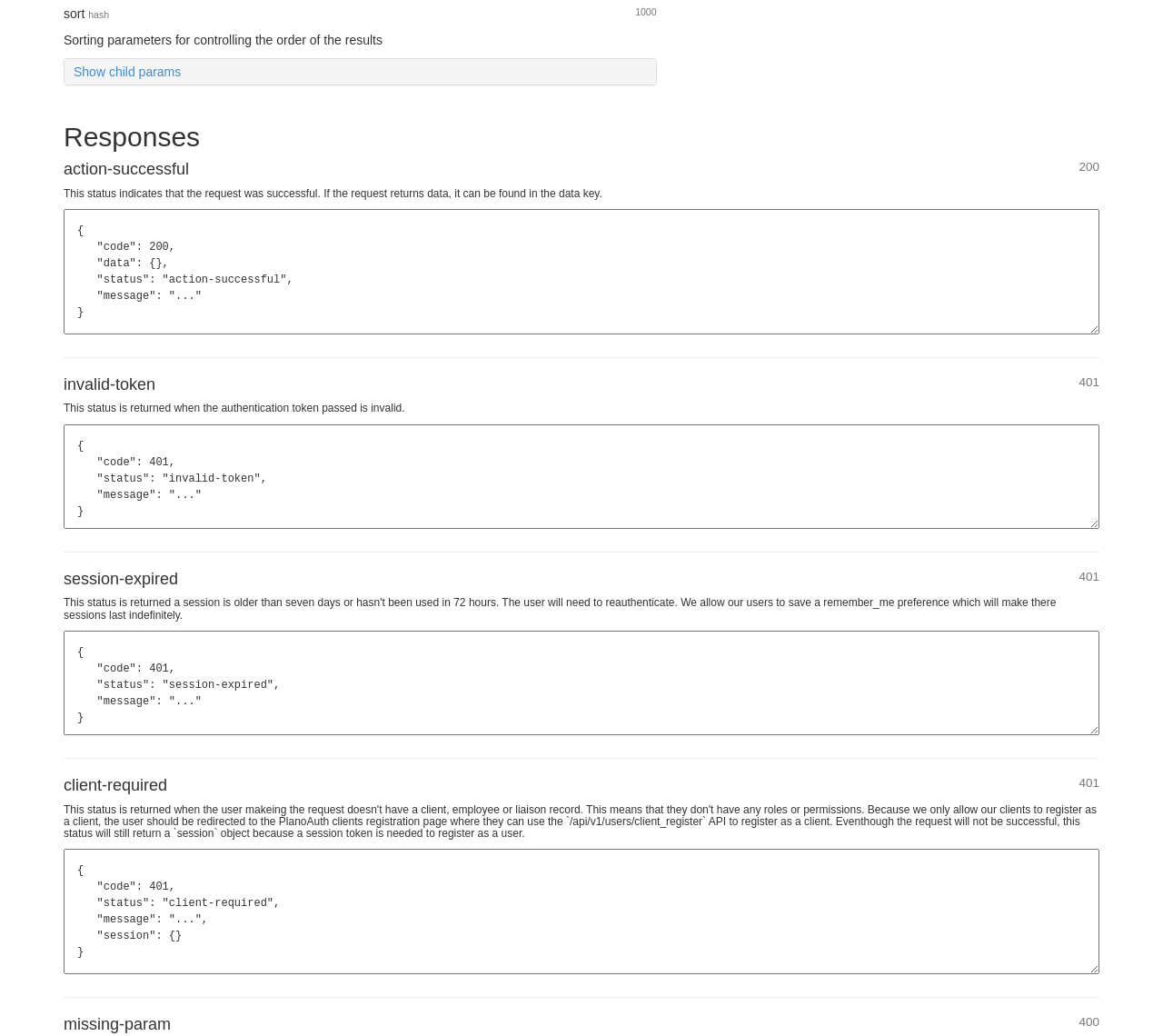Consider the image and give a detailed and elaborate answer to the question: 
What happens when a session is older than seven days?

When a session is older than seven days or hasn't been used in 72 hours, the user will need to reauthenticate, as indicated by the heading 'session-expired 401' and the corresponding description.